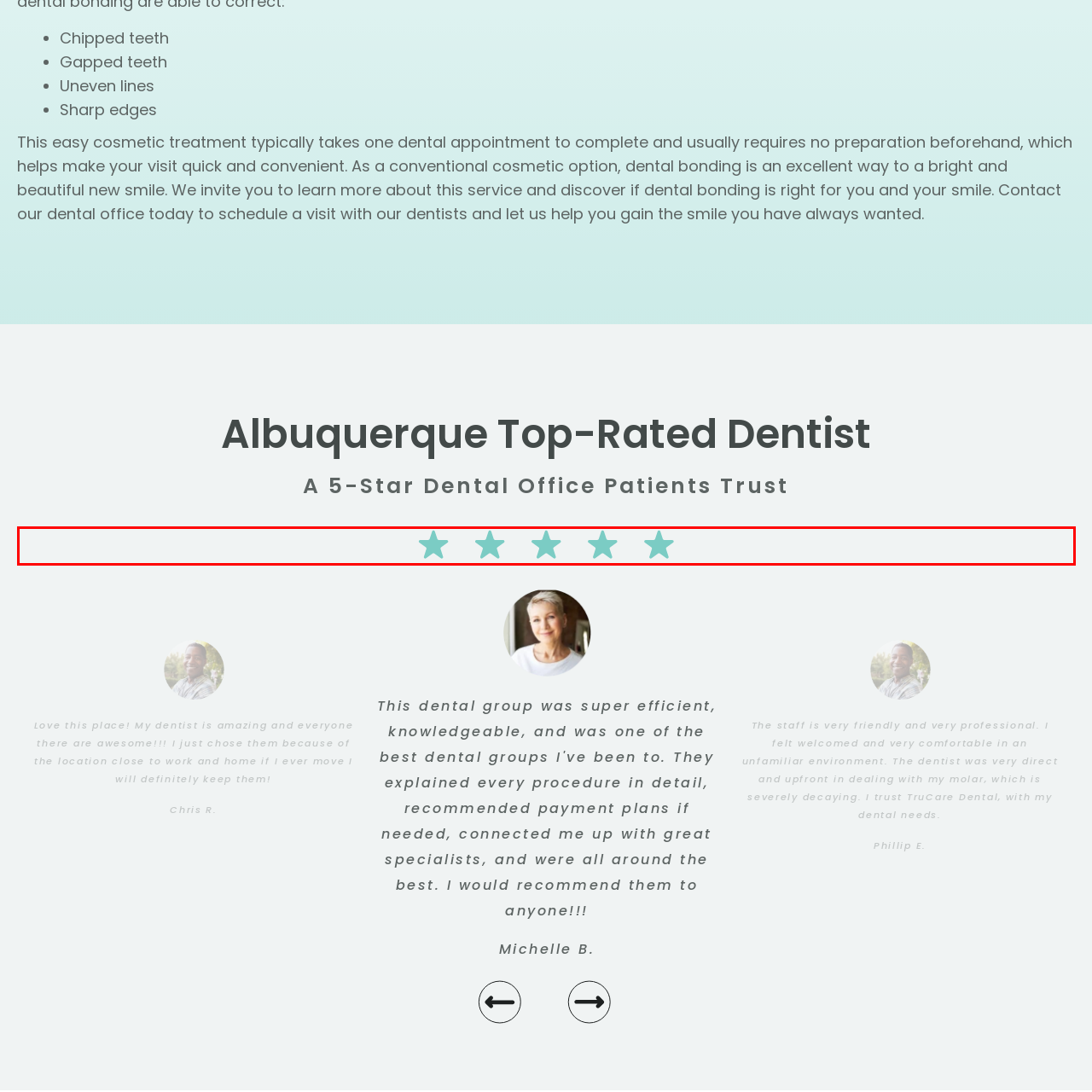What is the purpose of the visual element in the image?
Direct your attention to the image bordered by the red bounding box and answer the question in detail, referencing the image.

The five-star rating symbolized by the stylized stars is commonly used to signify exceptional service or quality, making it particularly suitable for an endorsement or review context, perhaps in relation to a dental office or healthcare service that has received high praise from patients.